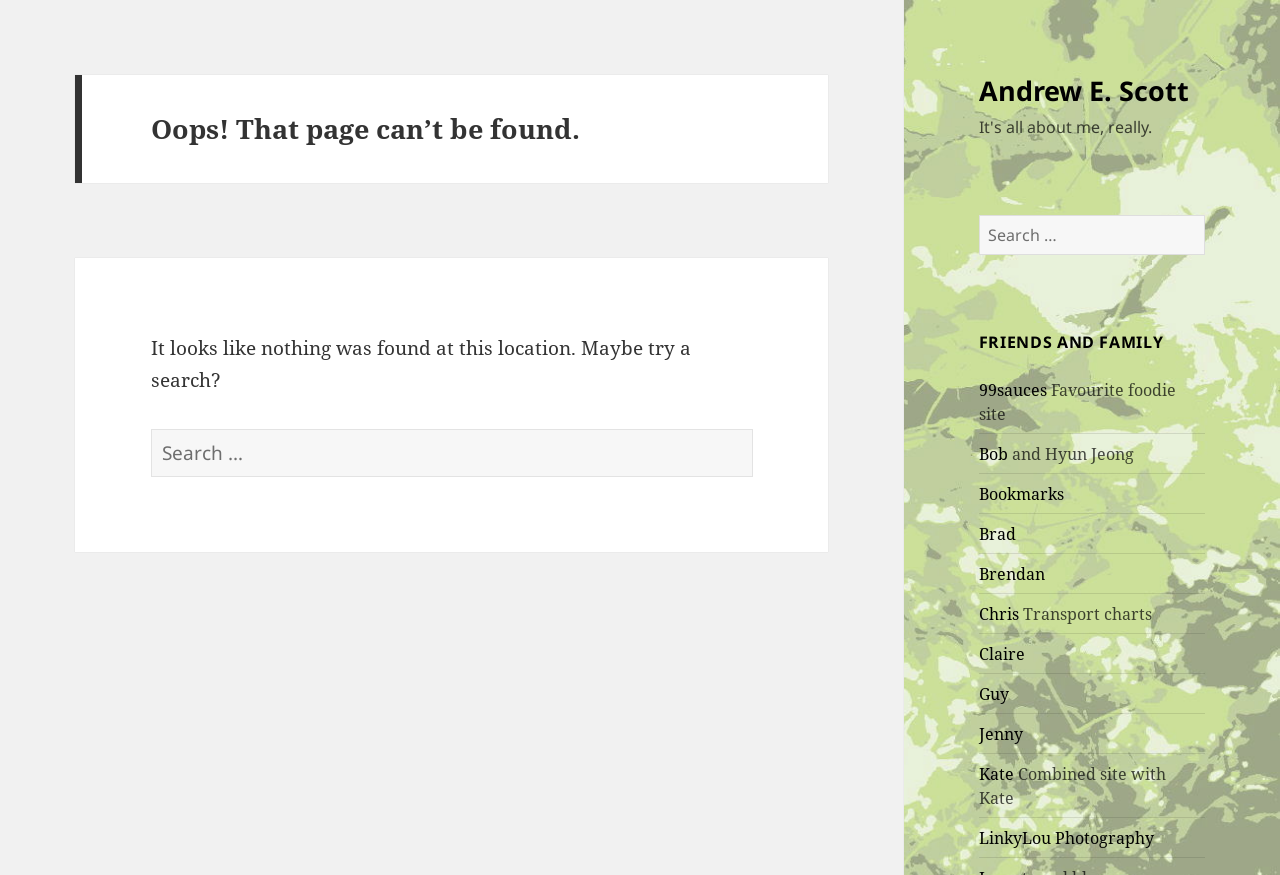Please locate the bounding box coordinates of the region I need to click to follow this instruction: "Search again".

[0.118, 0.49, 0.588, 0.545]